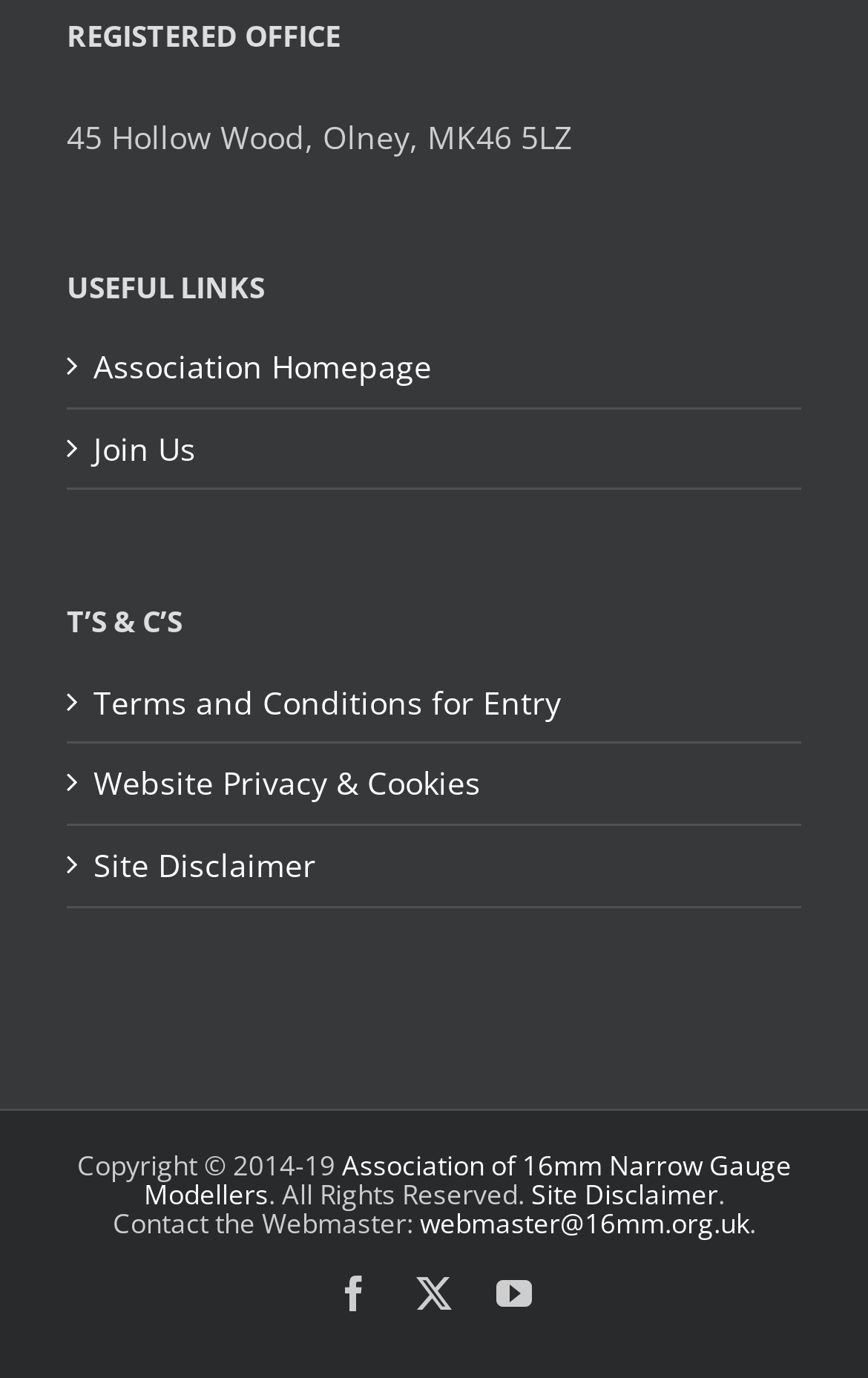Give a concise answer using only one word or phrase for this question:
What is the copyright year range?

2014-19